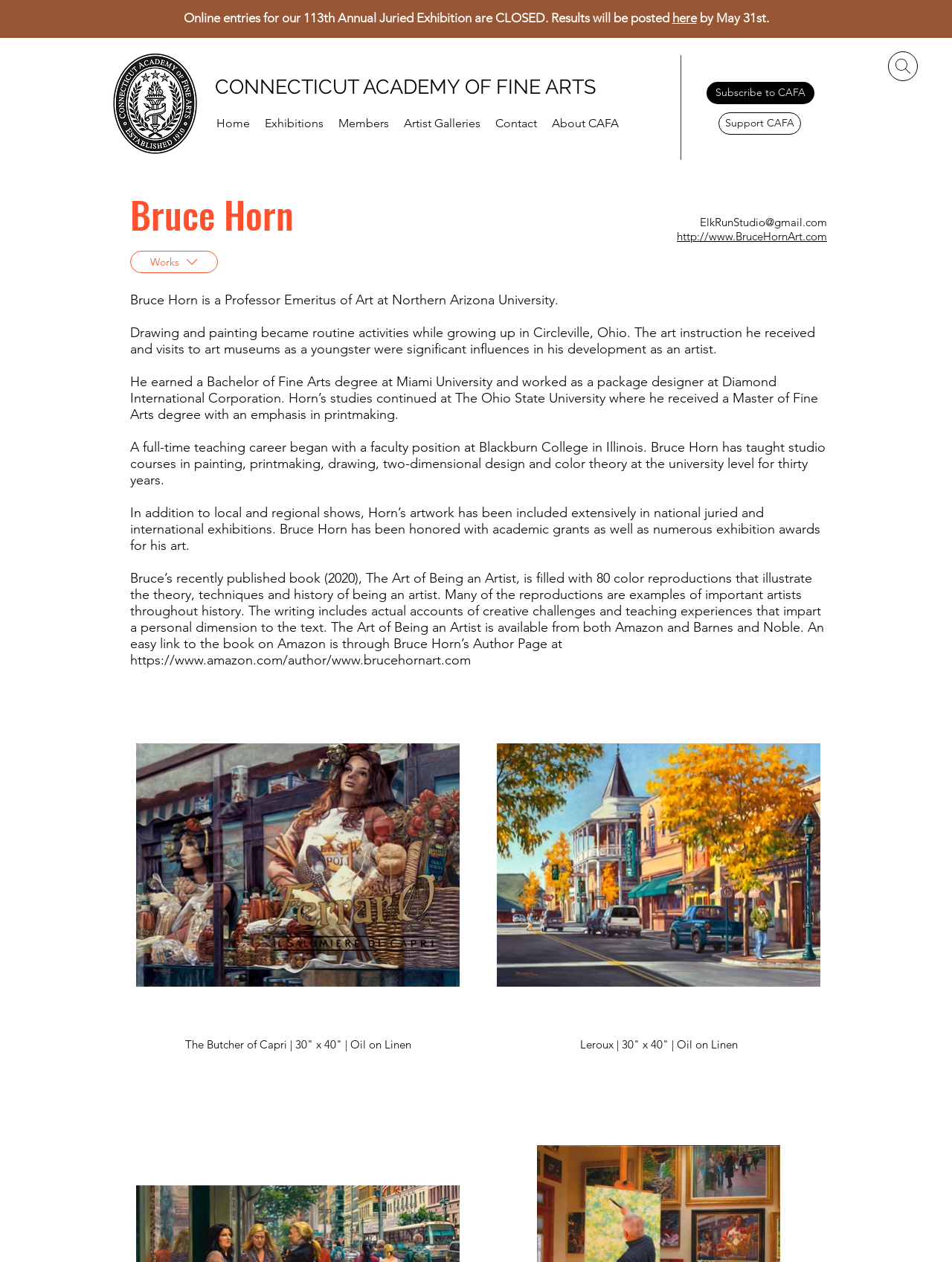Can you look at the image and give a comprehensive answer to the question:
What is the university where the artist earned a Bachelor of Fine Arts degree?

The university where the artist earned a Bachelor of Fine Arts degree can be found in the static text element that describes the artist's biography, which includes the text 'He earned a Bachelor of Fine Arts degree at Miami University'.